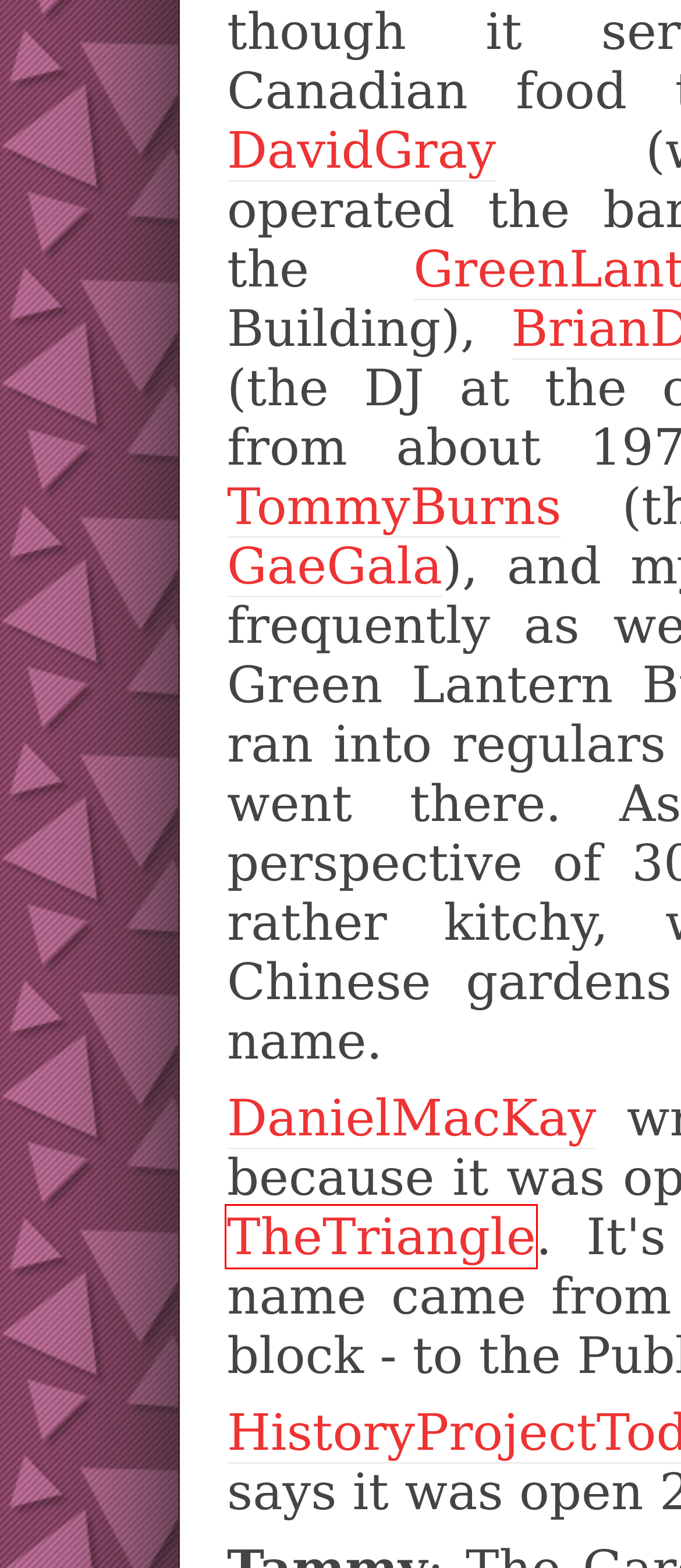You have a screenshot of a webpage with a red bounding box highlighting a UI element. Your task is to select the best webpage description that corresponds to the new webpage after clicking the element. Here are the descriptions:
A. Halifax Rainbow Encyclopedia: Recent Changes
B. Halifax Rainbow Encyclopedia: Nils Clausson
C. Halifax Rainbow Encyclopedia: Editing DougBrown
D. Halifax Rainbow Encyclopedia: Norval Collins
E. Halifax Rainbow Encyclopedia: Randy Kennedy
F. Halifax Rainbow Encyclopedia: Gae Gala
G. Halifax Rainbow Encyclopedia: The Triangle
H. Halifax Rainbow Encyclopedia: Front Page

G